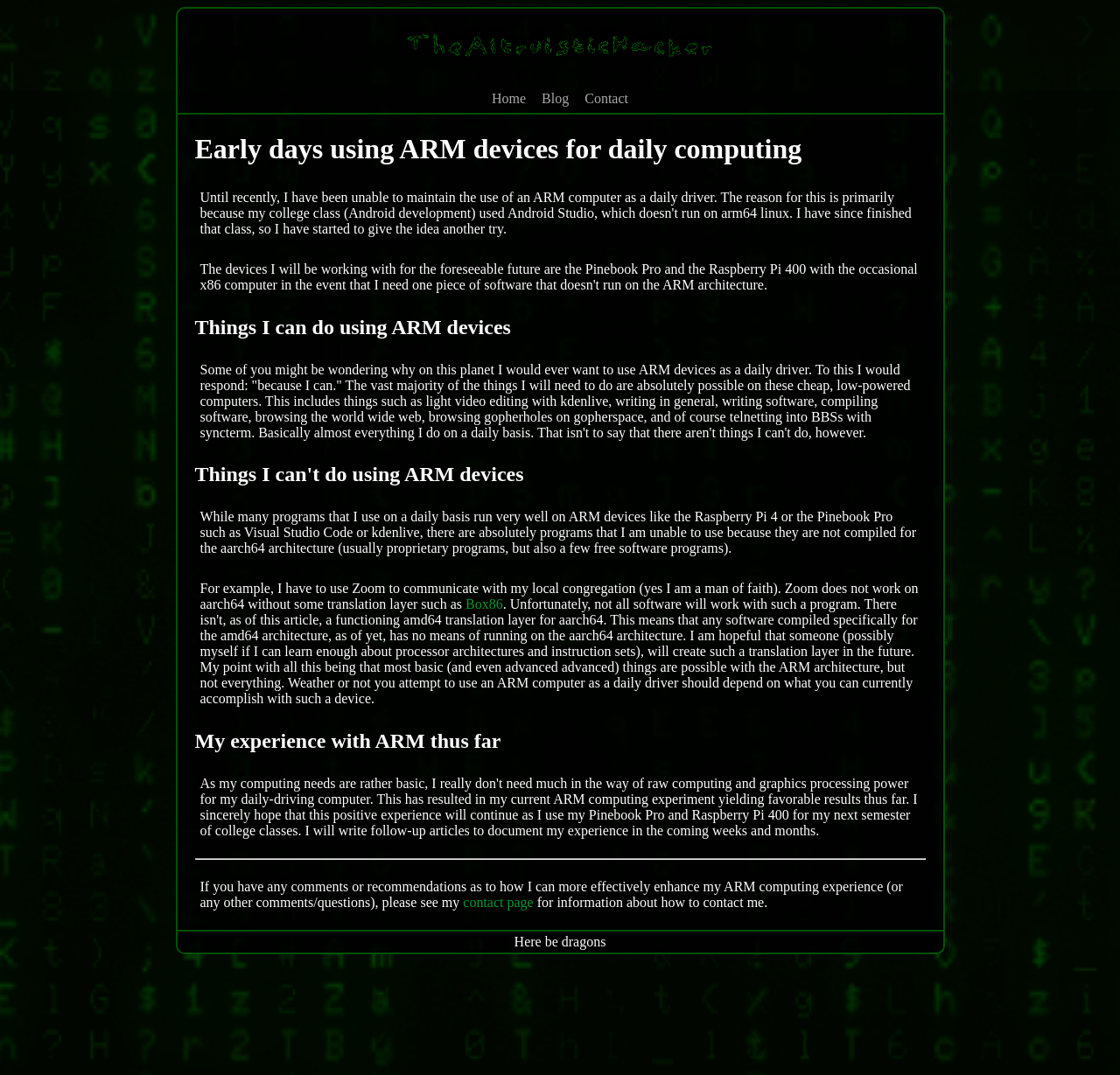Convey a detailed summary of the webpage, mentioning all key elements.

The webpage is an article titled "Early days using ARM devices for daily computing" on a website called "Stormy's Domain". At the top, there is a heading with the website's name, "TheAltruisticHacker", accompanied by an image with the same name. Below this, there are three links: "Home", "Blog", and "Contact", aligned horizontally.

The main content of the article is divided into four sections, each with a heading. The first section, "Early days using ARM devices for daily computing", is followed by a paragraph of text that explains the author's motivation for using ARM devices as daily drivers. The text describes the various tasks that can be performed on these devices, such as video editing, writing, and browsing the web.

The second section, "Things I can do using ARM devices", is a continuation of the previous section, listing more tasks that can be accomplished on ARM devices. The third section, "Things I can't do using ARM devices", discusses the limitations of using ARM devices, specifically mentioning programs that are not compiled for the aarch64 architecture. There is a link to "Box86" in this section.

The fourth and final section, "My experience with ARM thus far", is followed by a horizontal separator line. Below this, there is a paragraph of text that invites readers to share their comments or recommendations on how to enhance the author's ARM computing experience. There is a link to the "contact page" in this section. The article concludes with a humorous note, "Here be dragons".